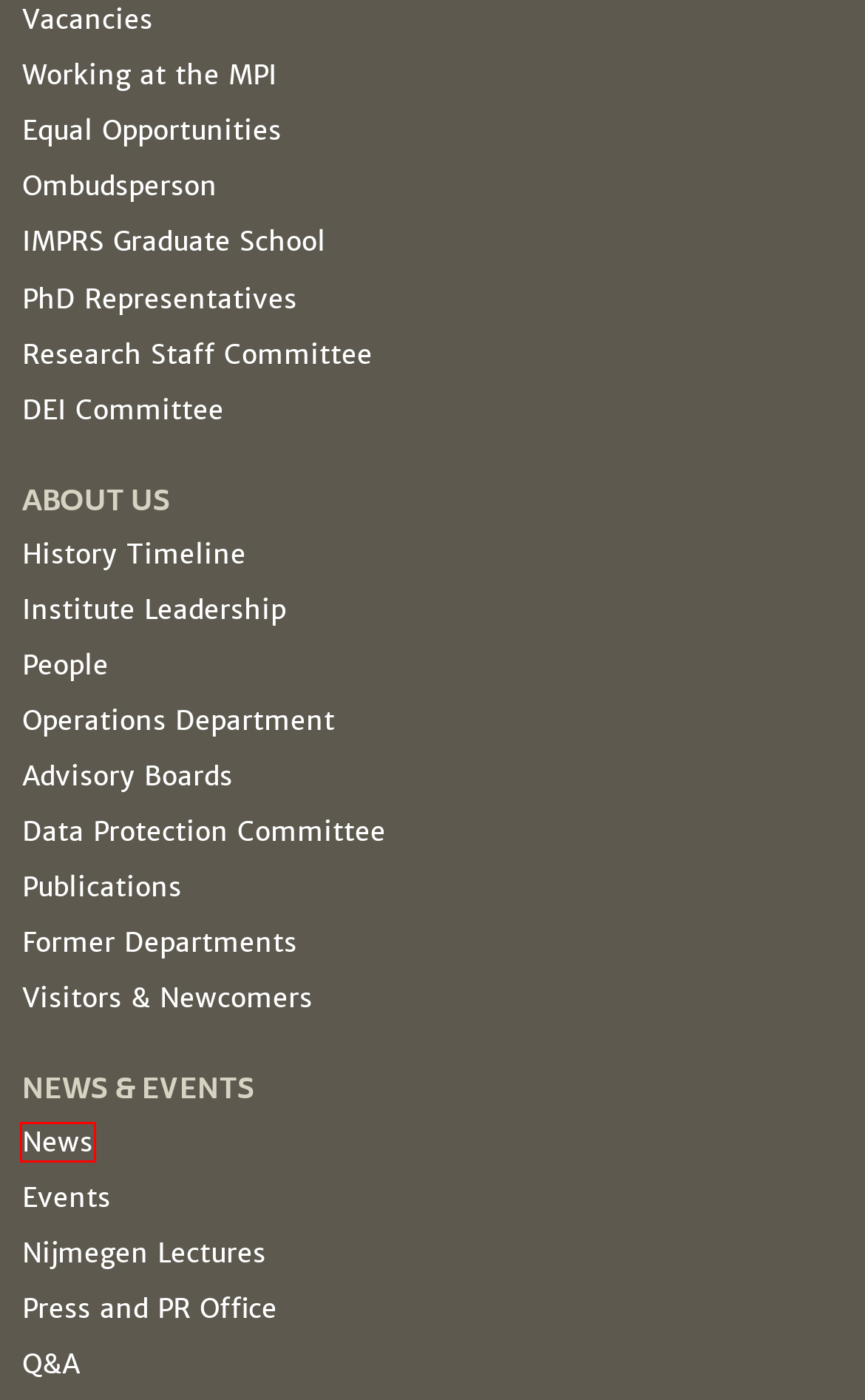Given a screenshot of a webpage featuring a red bounding box, identify the best matching webpage description for the new page after the element within the red box is clicked. Here are the options:
A. News | Max Planck Institute
B. Nijmegen Lectures | Max Planck Institute
C. Research Staff Committee | Max Planck Institute
D. Events | Max Planck Institute
E. Former Departments and Groups | Max Planck Institute
F. Questions and Answers | Max Planck Institute
G. Working at the MPI | Max Planck Institute
H. People | Max Planck Institute

A